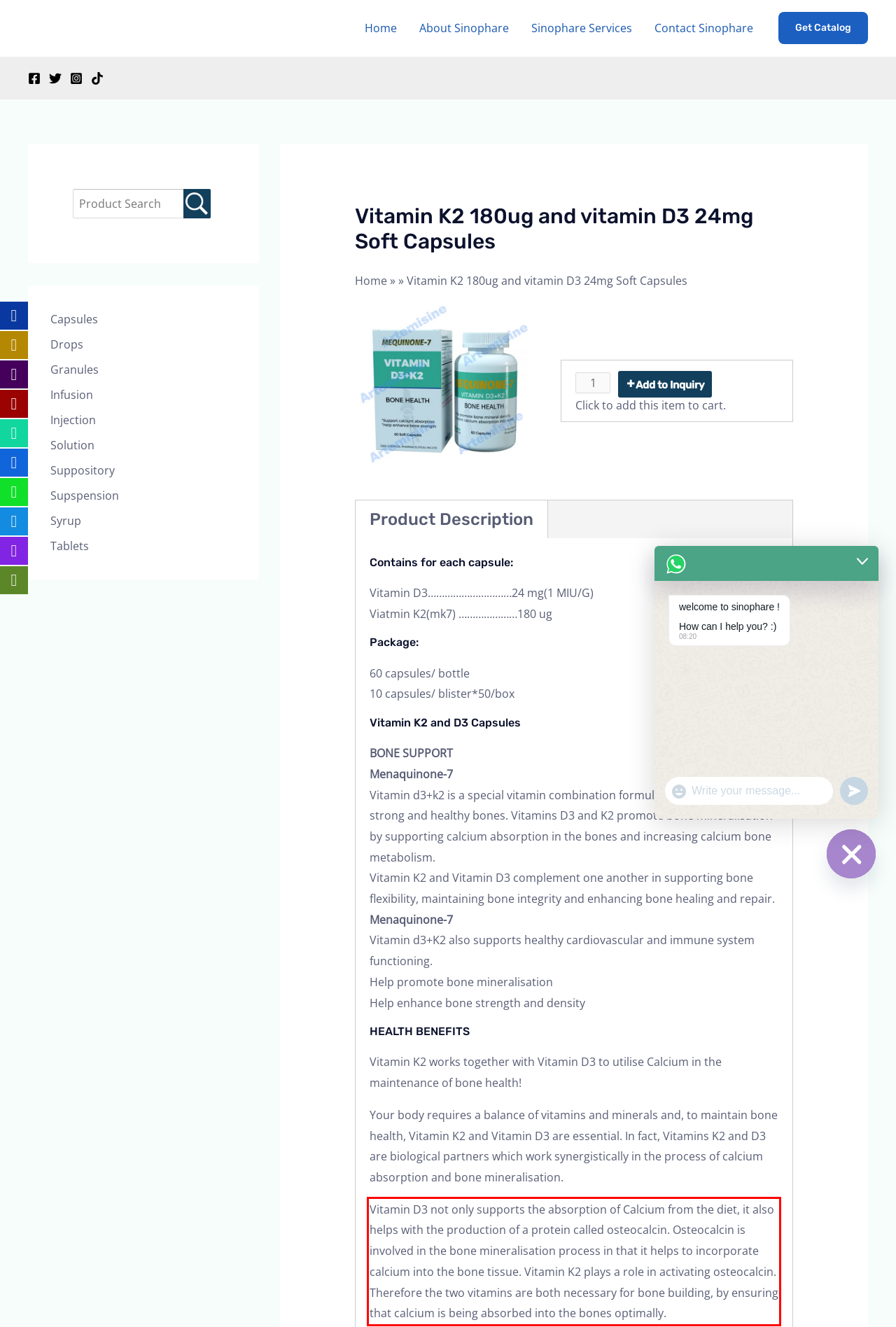You are provided with a webpage screenshot that includes a red rectangle bounding box. Extract the text content from within the bounding box using OCR.

Vitamin D3 not only supports the absorption of Calcium from the diet, it also helps with the production of a protein called osteocalcin. Osteocalcin is involved in the bone mineralisation process in that it helps to incorporate calcium into the bone tissue. Vitamin K2 plays a role in activating osteocalcin. Therefore the two vitamins are both necessary for bone building, by ensuring that calcium is being absorbed into the bones optimally.